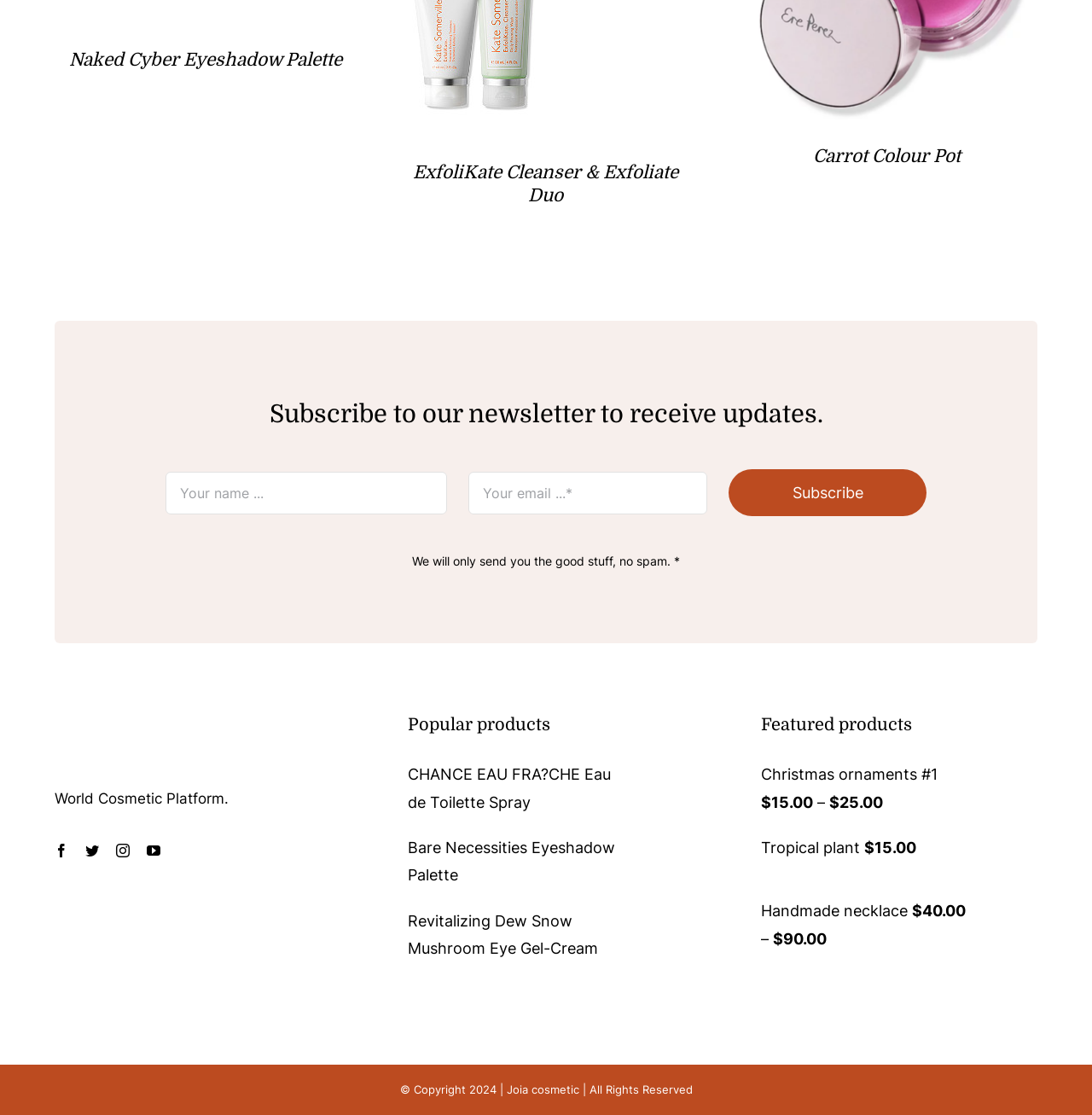Locate the bounding box coordinates of the element that needs to be clicked to carry out the instruction: "Subscribe to the newsletter". The coordinates should be given as four float numbers ranging from 0 to 1, i.e., [left, top, right, bottom].

[0.667, 0.421, 0.848, 0.463]